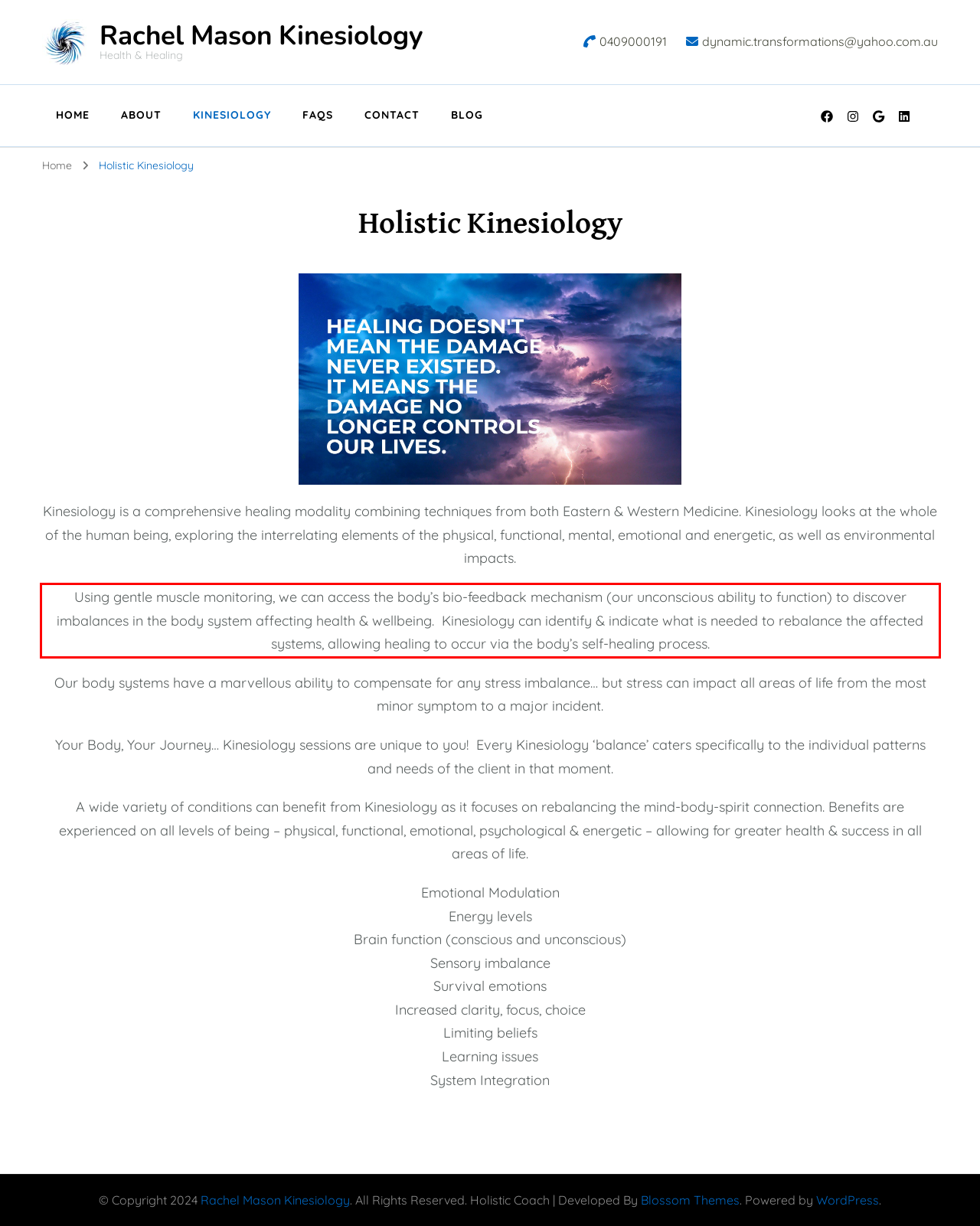View the screenshot of the webpage and identify the UI element surrounded by a red bounding box. Extract the text contained within this red bounding box.

Using gentle muscle monitoring, we can access the body’s bio-feedback mechanism (our unconscious ability to function) to discover imbalances in the body system affecting health & wellbeing. Kinesiology can identify & indicate what is needed to rebalance the affected systems, allowing healing to occur via the body’s self-healing process.